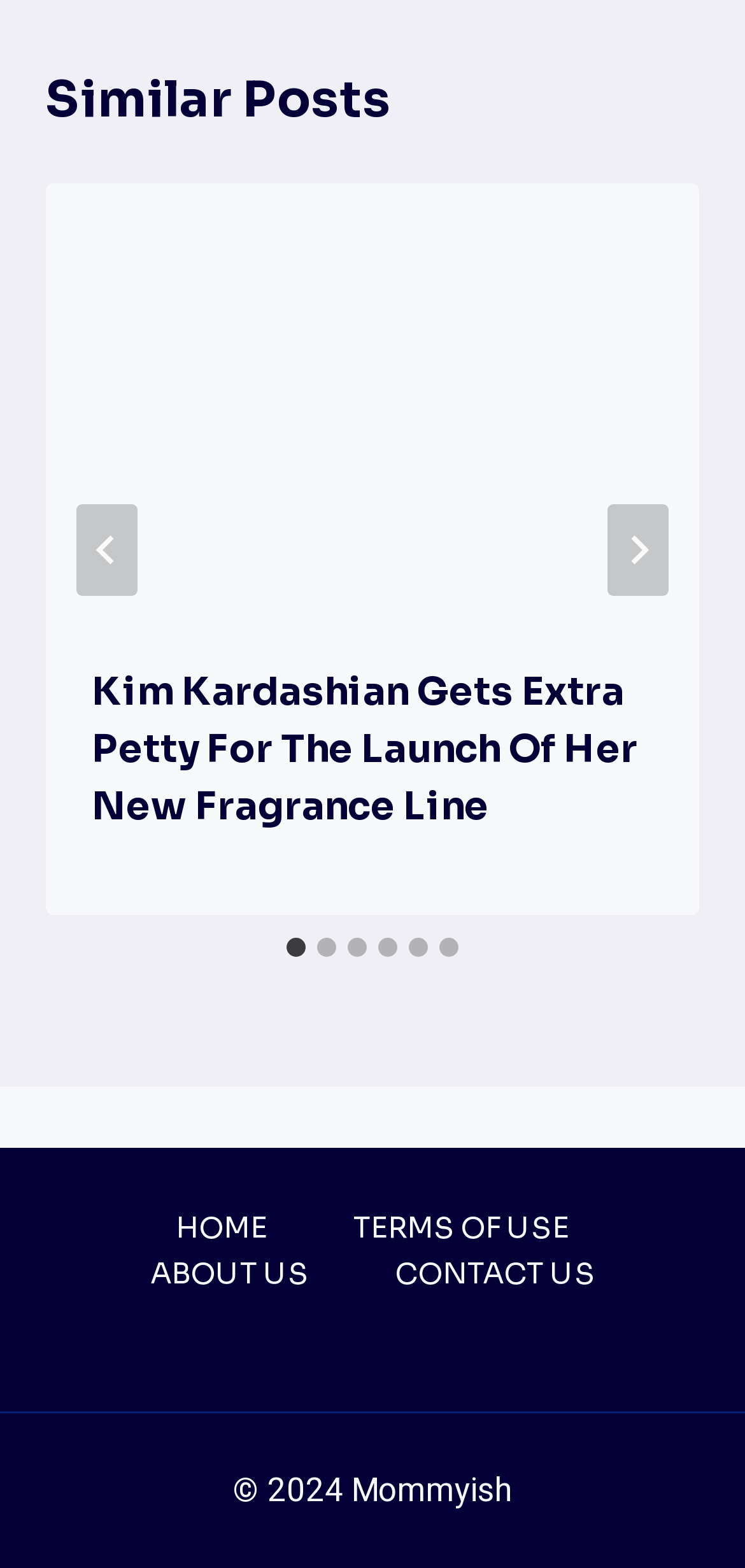What is the title of the first article?
Based on the image, answer the question with a single word or brief phrase.

Kim Kardashian Gets Extra Petty For The Launch Of Her New Fragrance Line